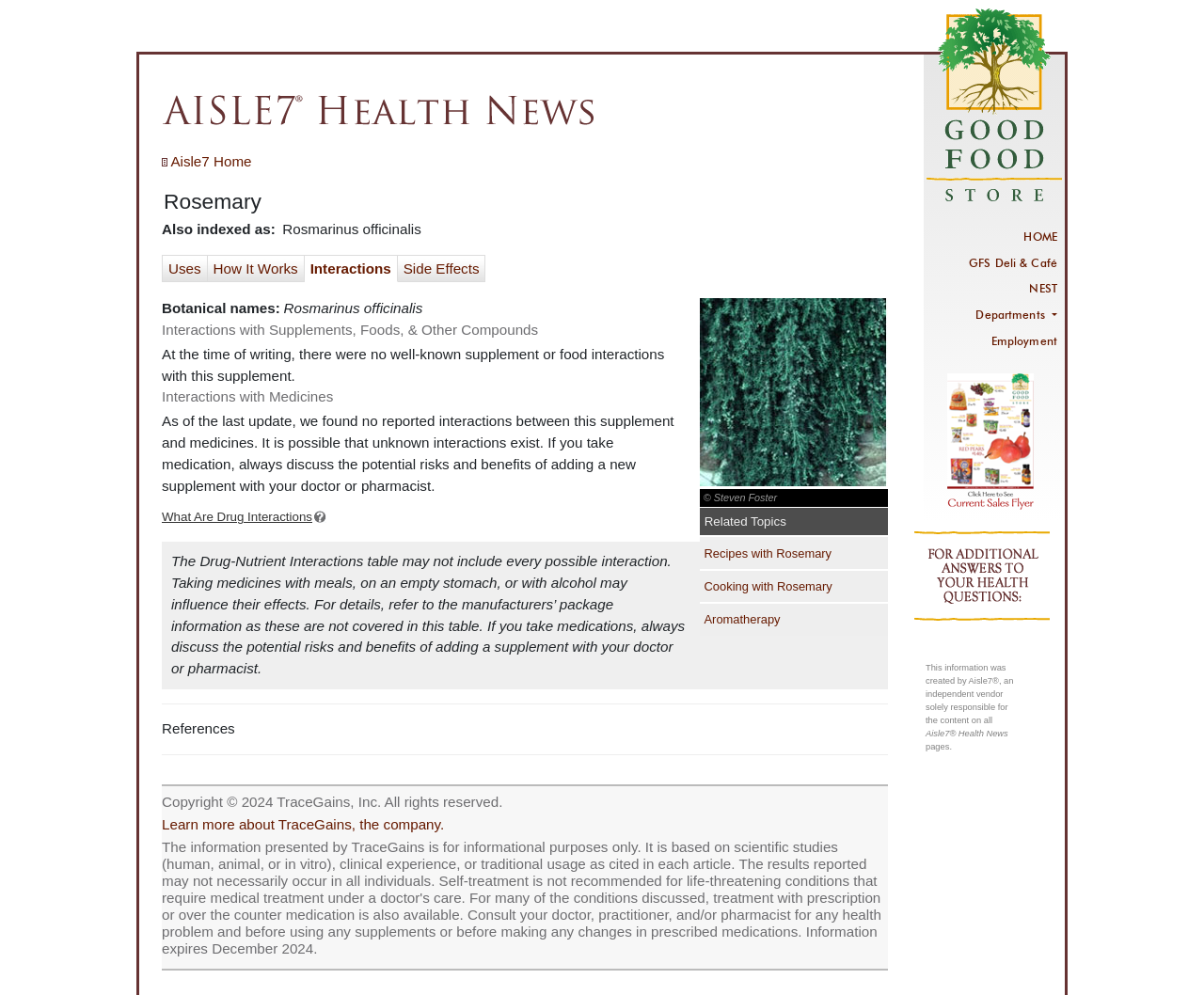What is the name of the herb described on this page?
Please provide a detailed and thorough answer to the question.

I found the answer by looking at the heading element with the text 'Rosemary' which is located at the top of the page, indicating that the page is about this specific herb.